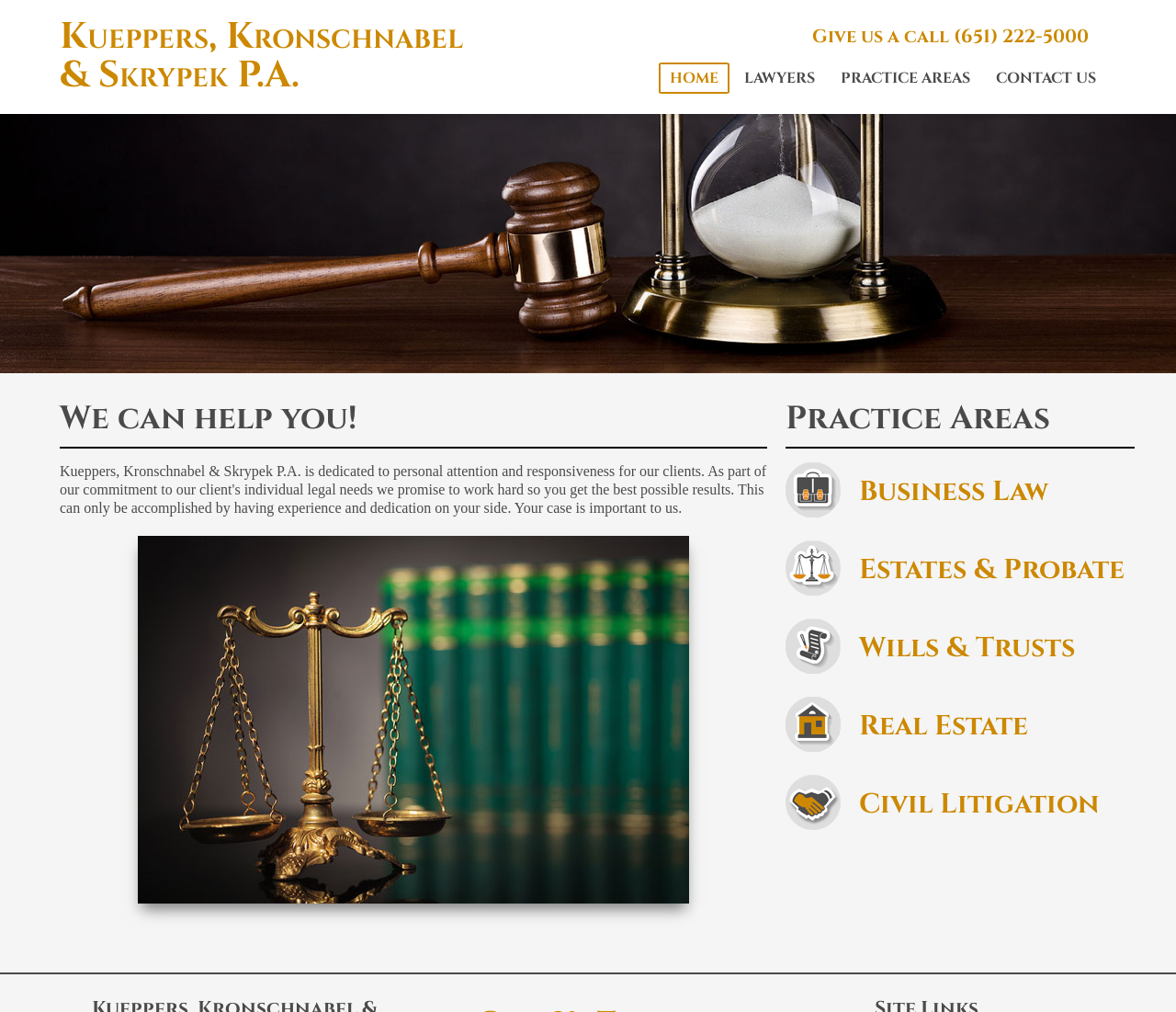Craft a detailed narrative of the webpage's structure and content.

The webpage appears to be the homepage of a law firm, Kueppers, Kronschnabel & Skrypek P.A. At the top left, there is a large heading with the firm's name, which is also a link. Below this, there is a call-to-action heading with a phone number, "(651) 222-5000", which is also a link.

To the right of the firm's name, there are four navigation links: "HOME", "LAWYERS", "PRACTICE AREAS", and "CONTACT US". These links are aligned horizontally and are positioned near the top of the page.

Below the navigation links, there is a large image that spans the entire width of the page, with a caption "Kueppers, Kronschnabel & Skrypek P.A. - A Twin Cities Law Firm".

Further down, there are two columns of content. The left column has a heading "We can help you!" and an image of the law firm's logo. The right column has a heading "Practice Areas" and lists several practice areas, including "Business Law", "Estates & Probate", "Wills & Trusts", "Real Estate", and "Civil Litigation". Each practice area has a corresponding image and link.

At the very bottom of the page, there is a small, almost invisible static text element with a non-breaking space character.